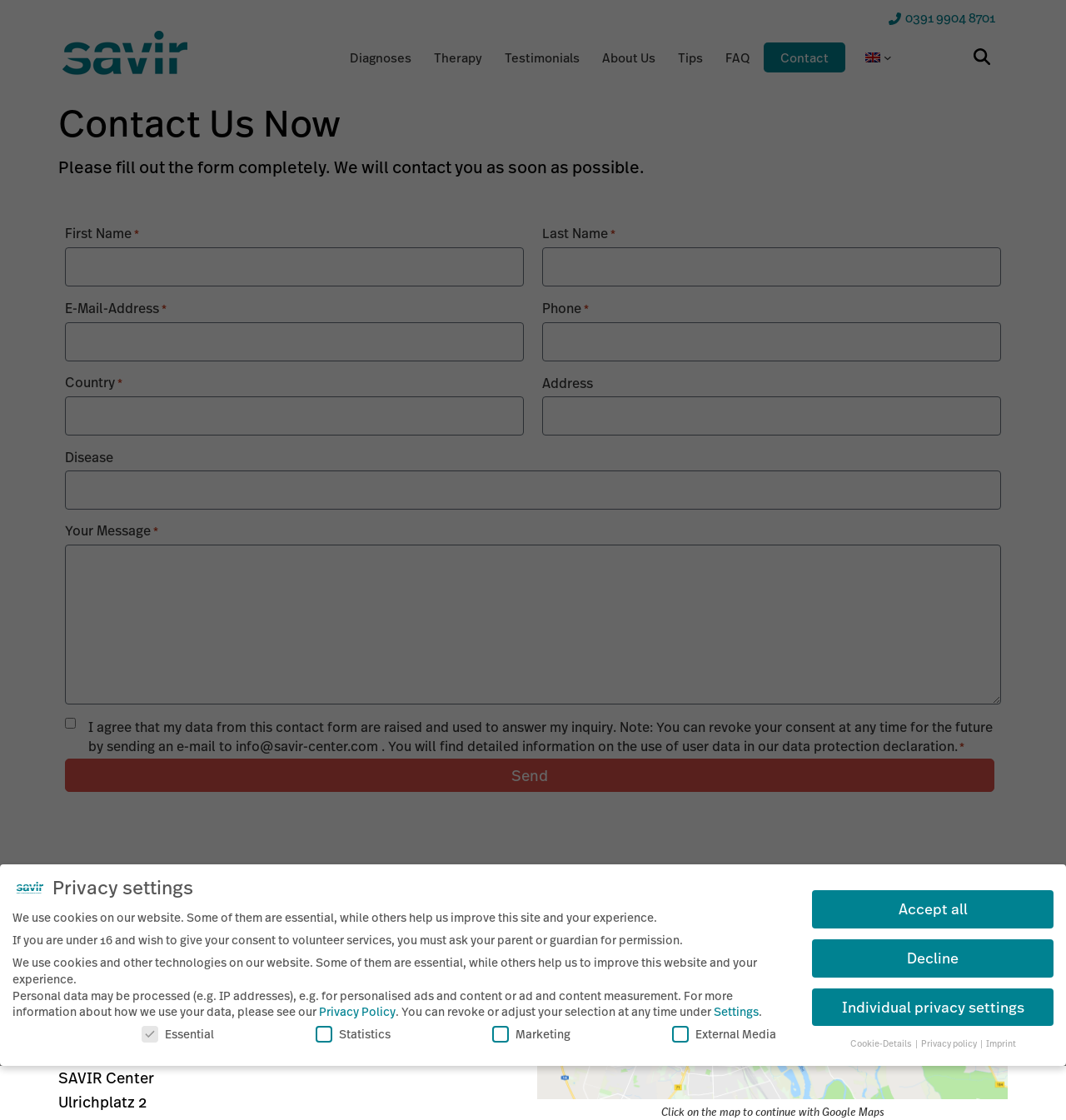What is the address of Savir-Center?
Provide a fully detailed and comprehensive answer to the question.

I found the address by reading the StaticText 'Savir-Center locates in the city center of Magdeburg with the address “Ulrichplatz 2”, it is 10 minutes walking distance from the central train station.'.